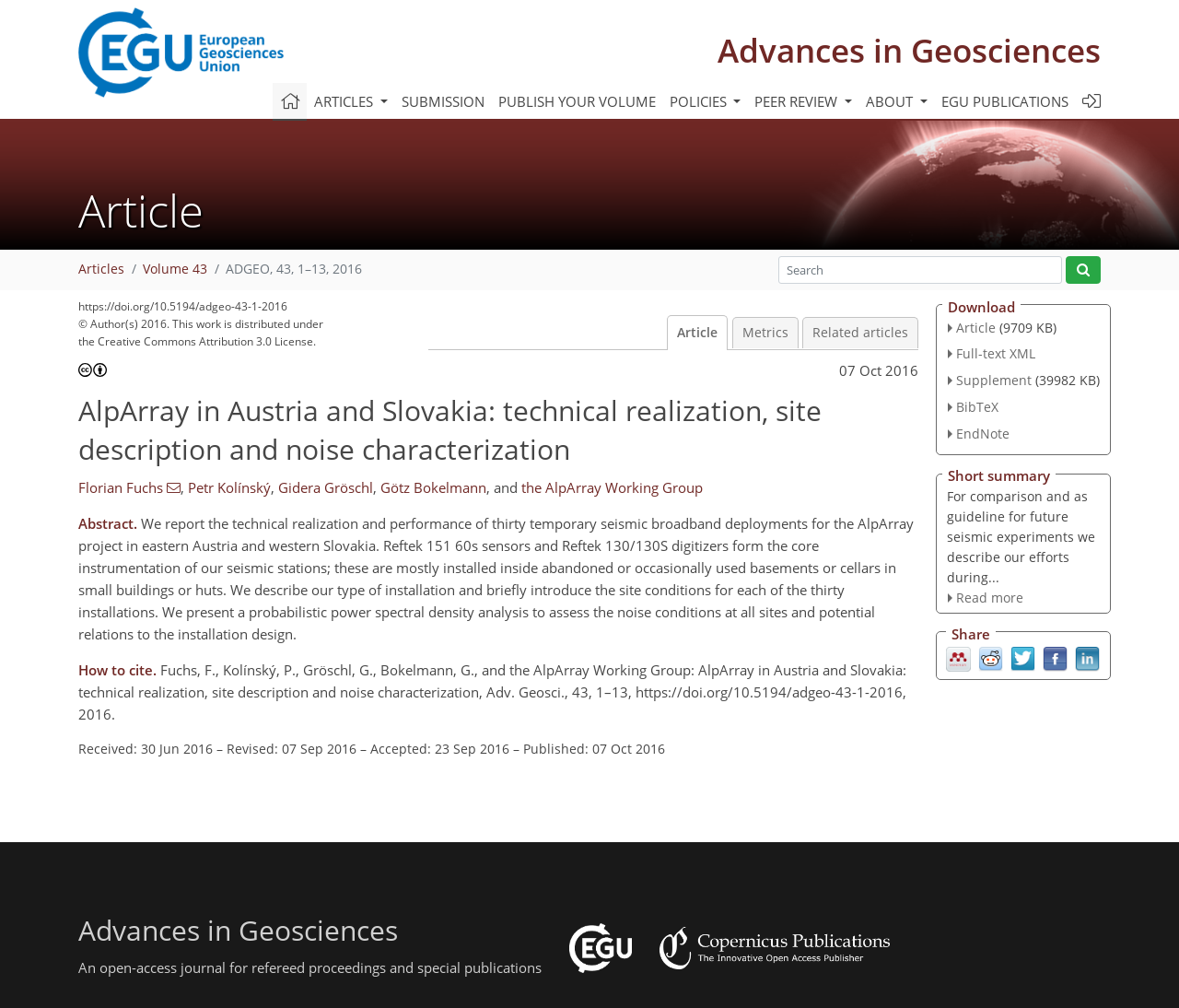Extract the bounding box coordinates of the UI element described: "Read more". Provide the coordinates in the format [left, top, right, bottom] with values ranging from 0 to 1.

[0.803, 0.584, 0.868, 0.602]